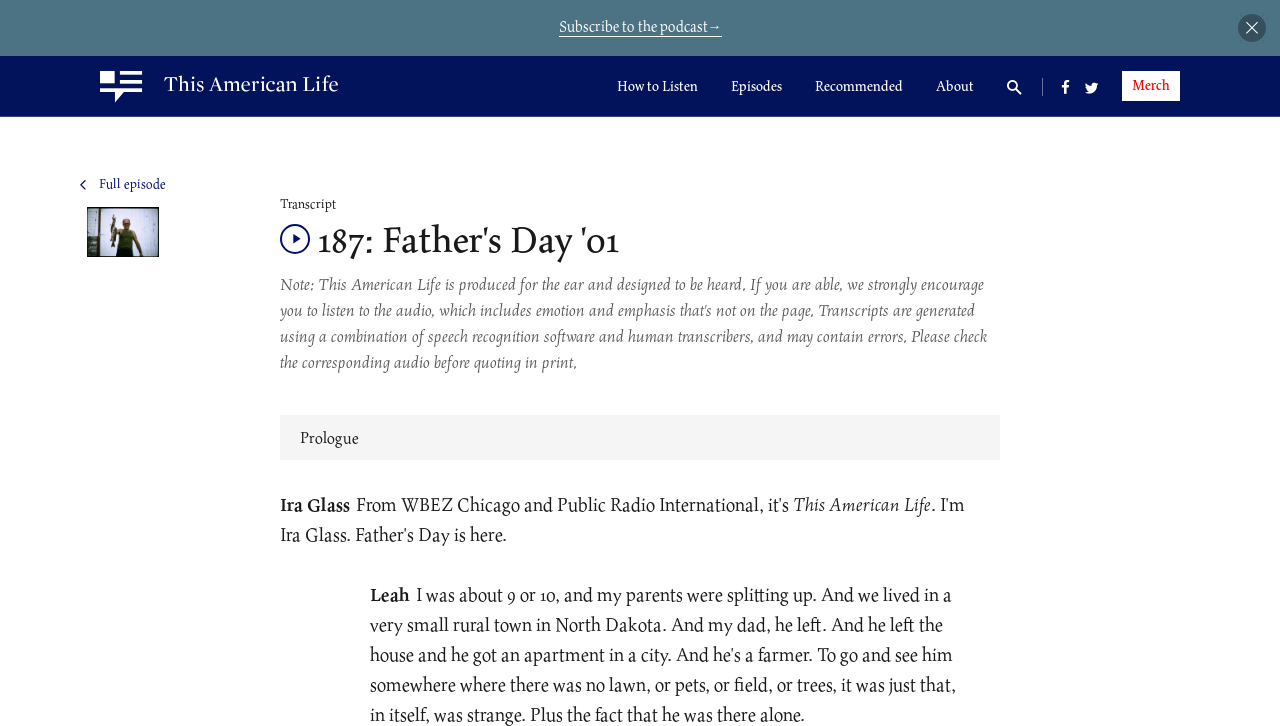Determine the bounding box coordinates of the clickable area required to perform the following instruction: "Listen to the podcast". The coordinates should be represented as four float numbers between 0 and 1: [left, top, right, bottom].

[0.436, 0.025, 0.564, 0.051]